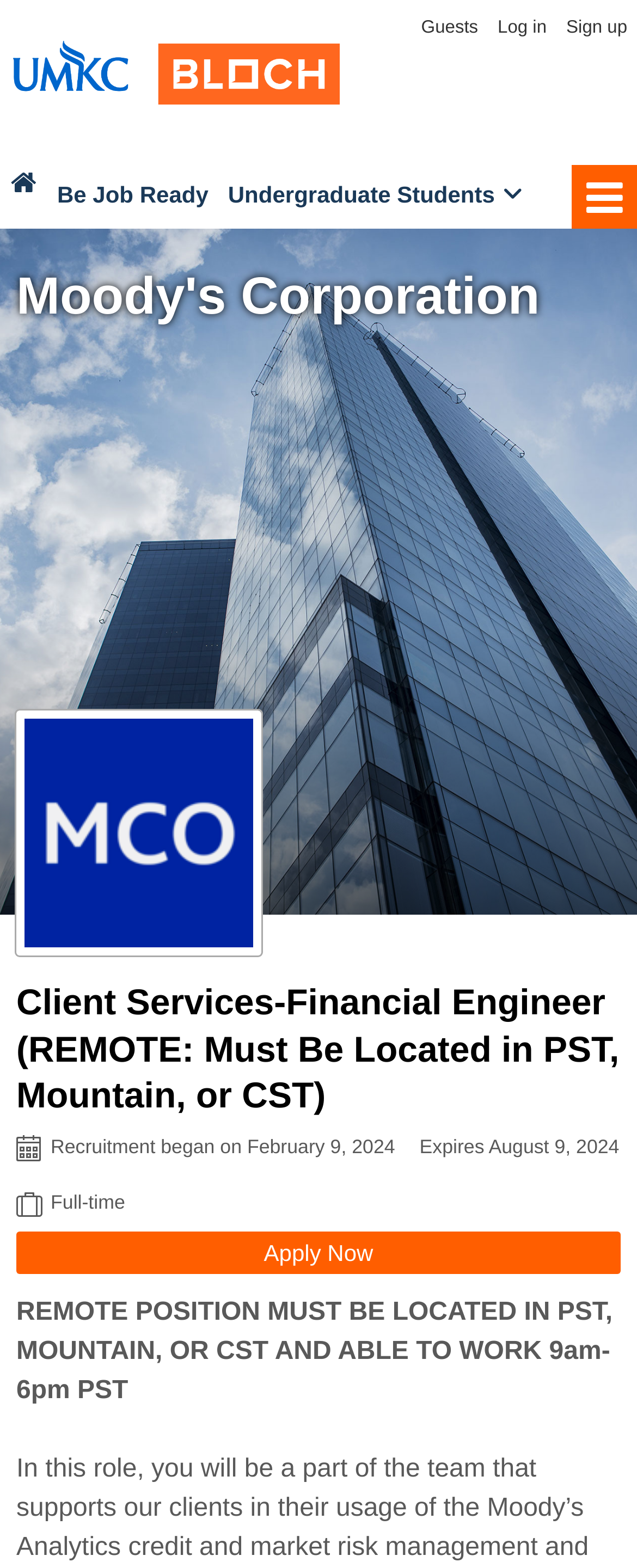Construct a comprehensive description capturing every detail on the webpage.

The webpage appears to be a job posting page, specifically for a Client Services-Financial Engineer position at Moody's Corporation. At the top right corner, there is a navigation menu with options for guests, logging in, and signing up. Below this, there is a logo for the UMKC Bloch Career Center, which is also a link to the Harbert Office of Professional and Career Development homepage.

On the left side of the page, there are several links, including "Be Job Ready" and "Undergraduate Students", with an expandable menu for the latter. There is also a button to access more primary navigation items.

The main content of the page is focused on the job posting, with a heading that displays the job title and a logo for Moody's Corporation. Below this, there is a section with details about the job, including the start date of the recruitment process, the job type (full-time), and a call-to-action button to apply now.

Further down the page, there is a paragraph of text that outlines the requirements for the remote position, including the need to be located in a specific time zone and work a specific schedule. Overall, the page is focused on providing information about the job and allowing users to apply.